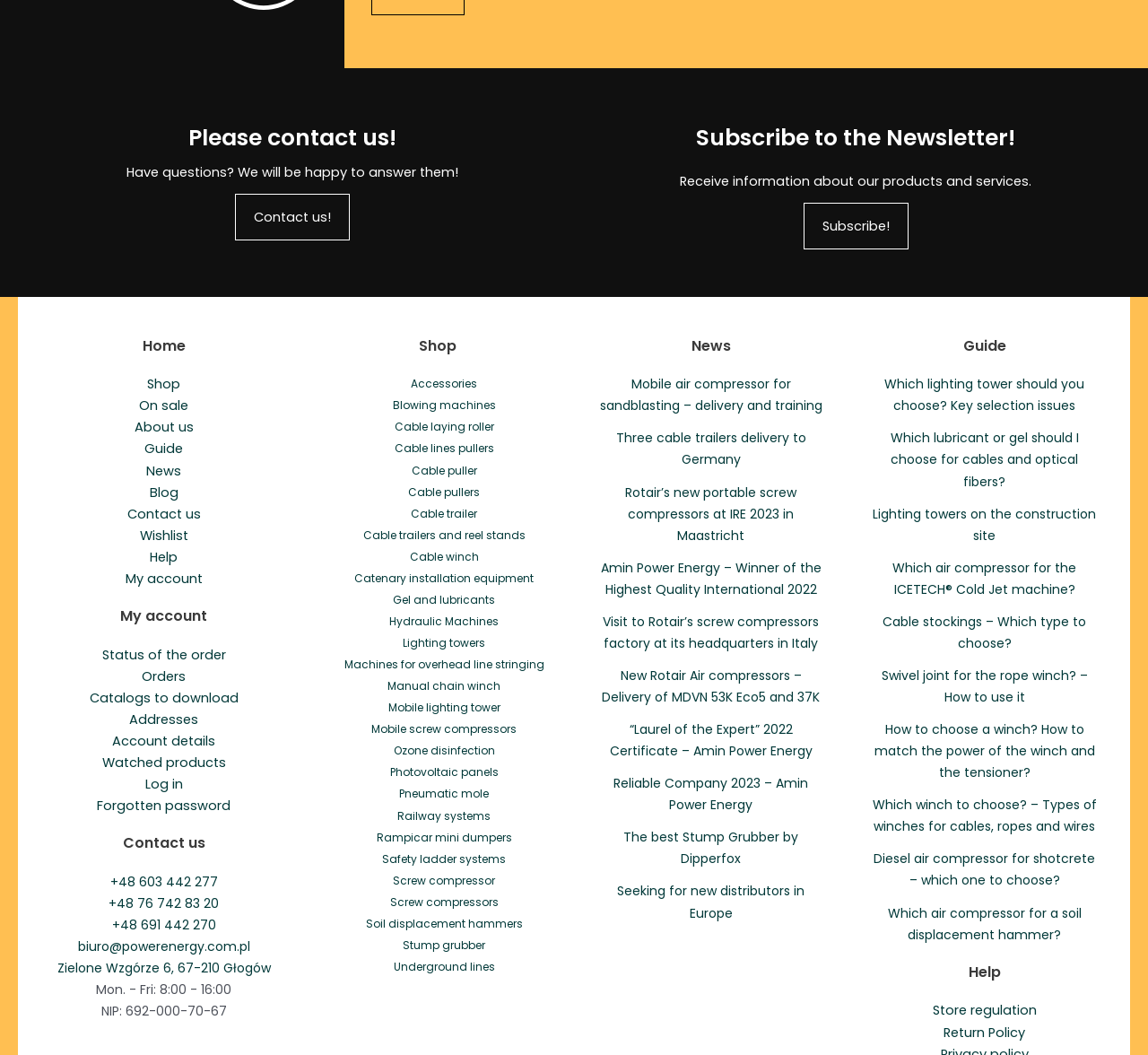Locate the bounding box coordinates of the clickable part needed for the task: "Contact us!".

[0.204, 0.184, 0.304, 0.228]